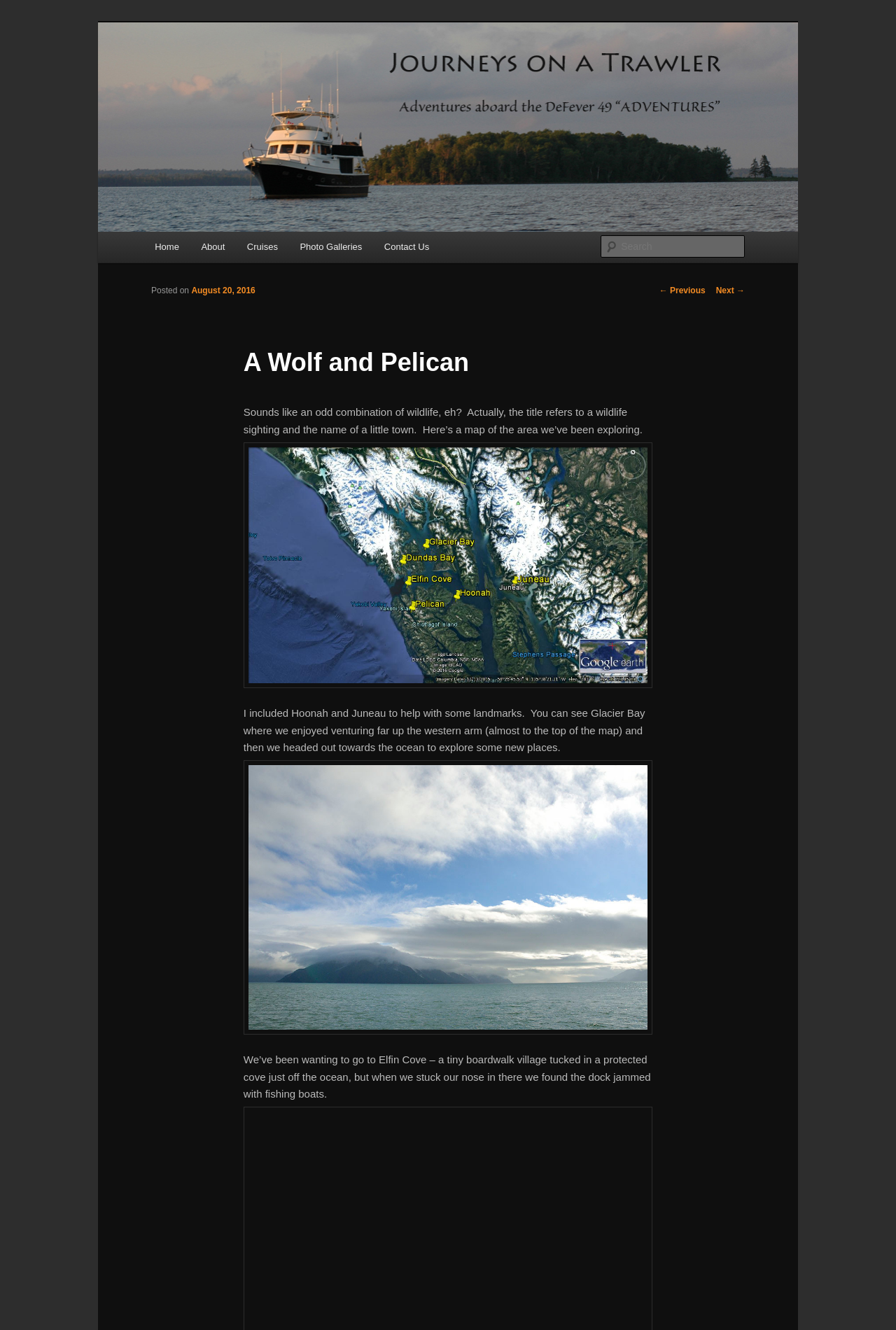Identify the bounding box of the UI component described as: "Next →".

[0.799, 0.214, 0.831, 0.222]